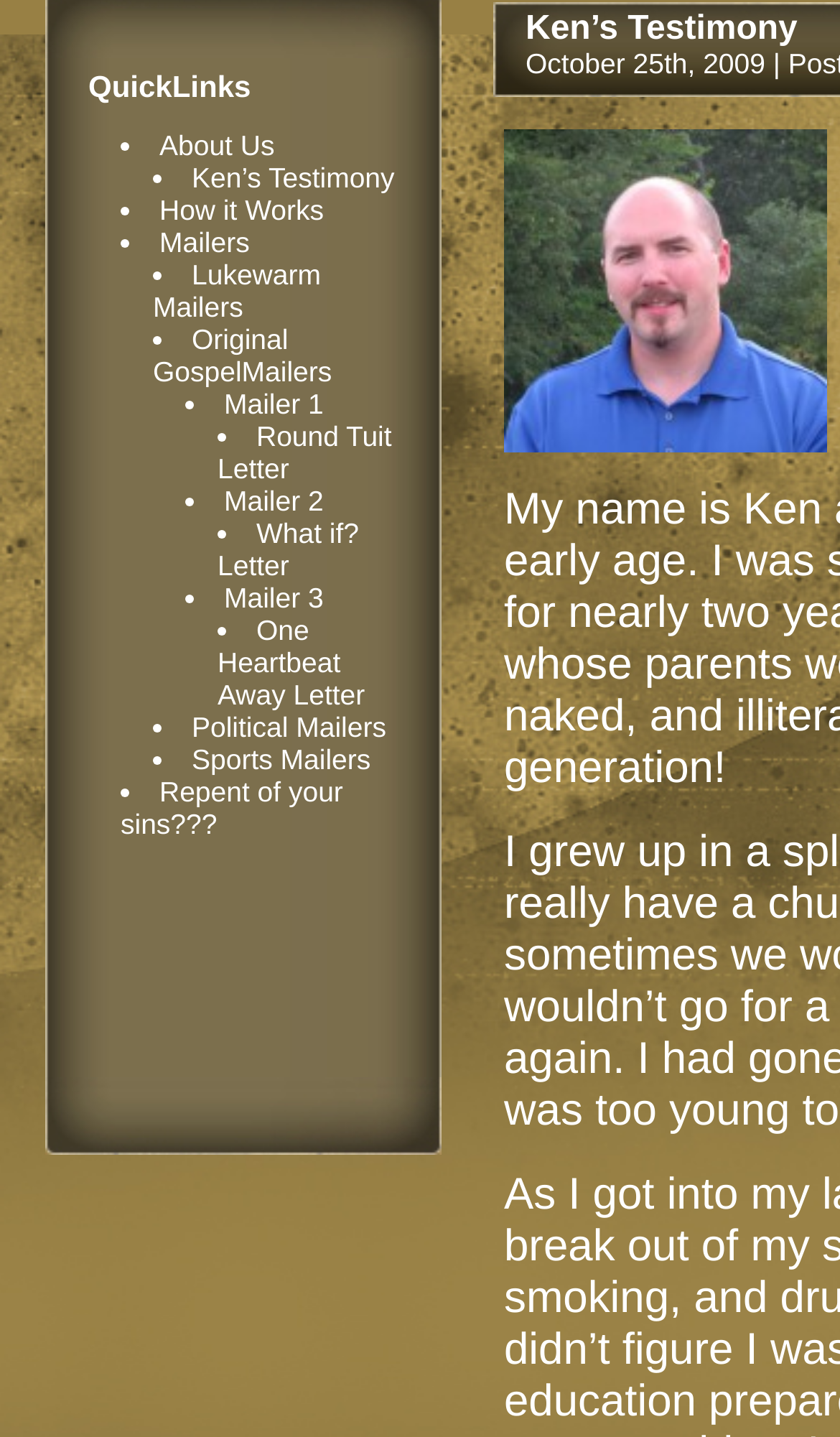Provide the bounding box coordinates of the HTML element this sentence describes: "Repent of your sins???". The bounding box coordinates consist of four float numbers between 0 and 1, i.e., [left, top, right, bottom].

[0.144, 0.54, 0.408, 0.585]